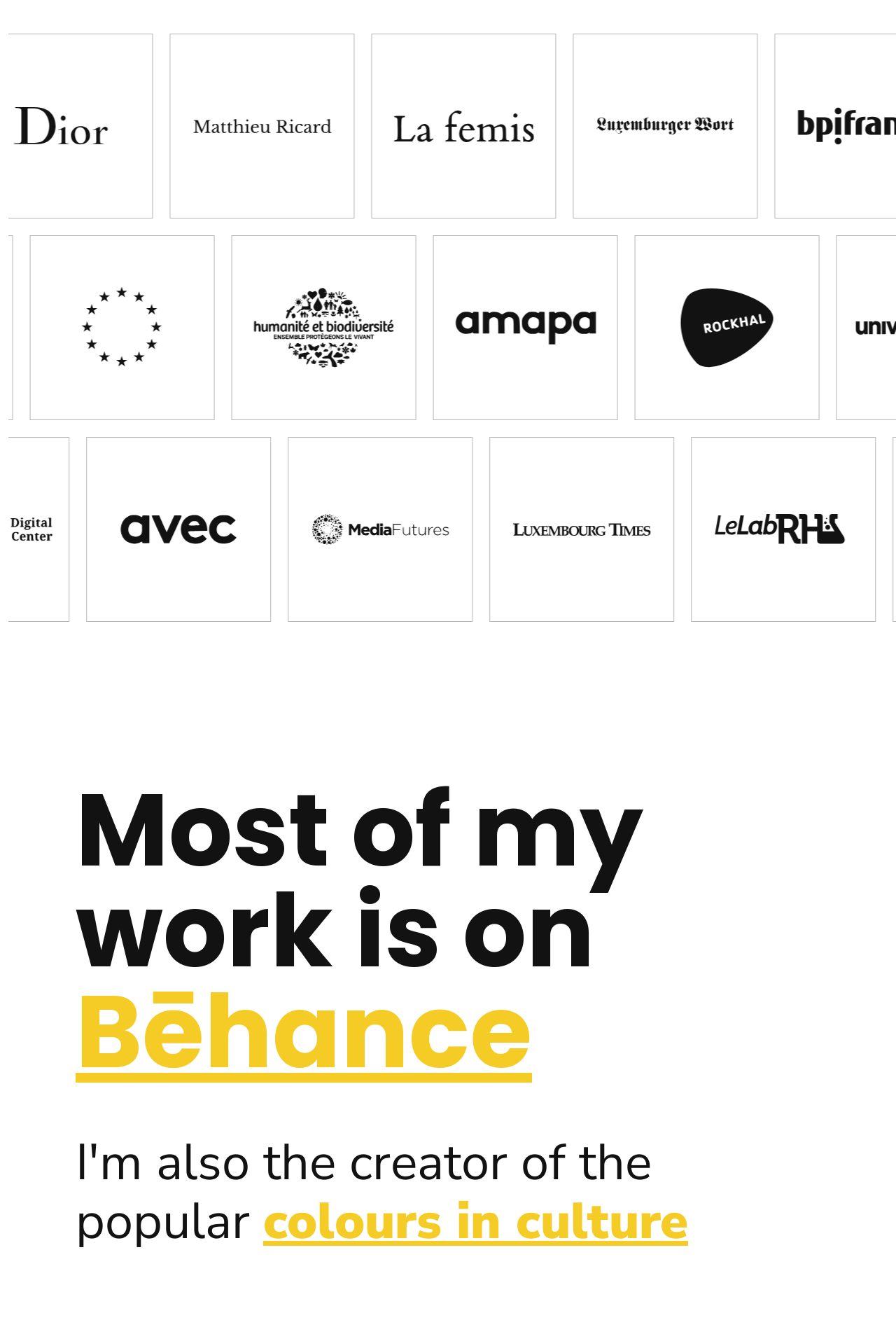Carefully examine the image and provide an in-depth answer to the question: What is the x-coordinate of the leftmost image?

I found an image element with the smallest x-coordinate (0.059) among all image elements, indicating it is the leftmost image.